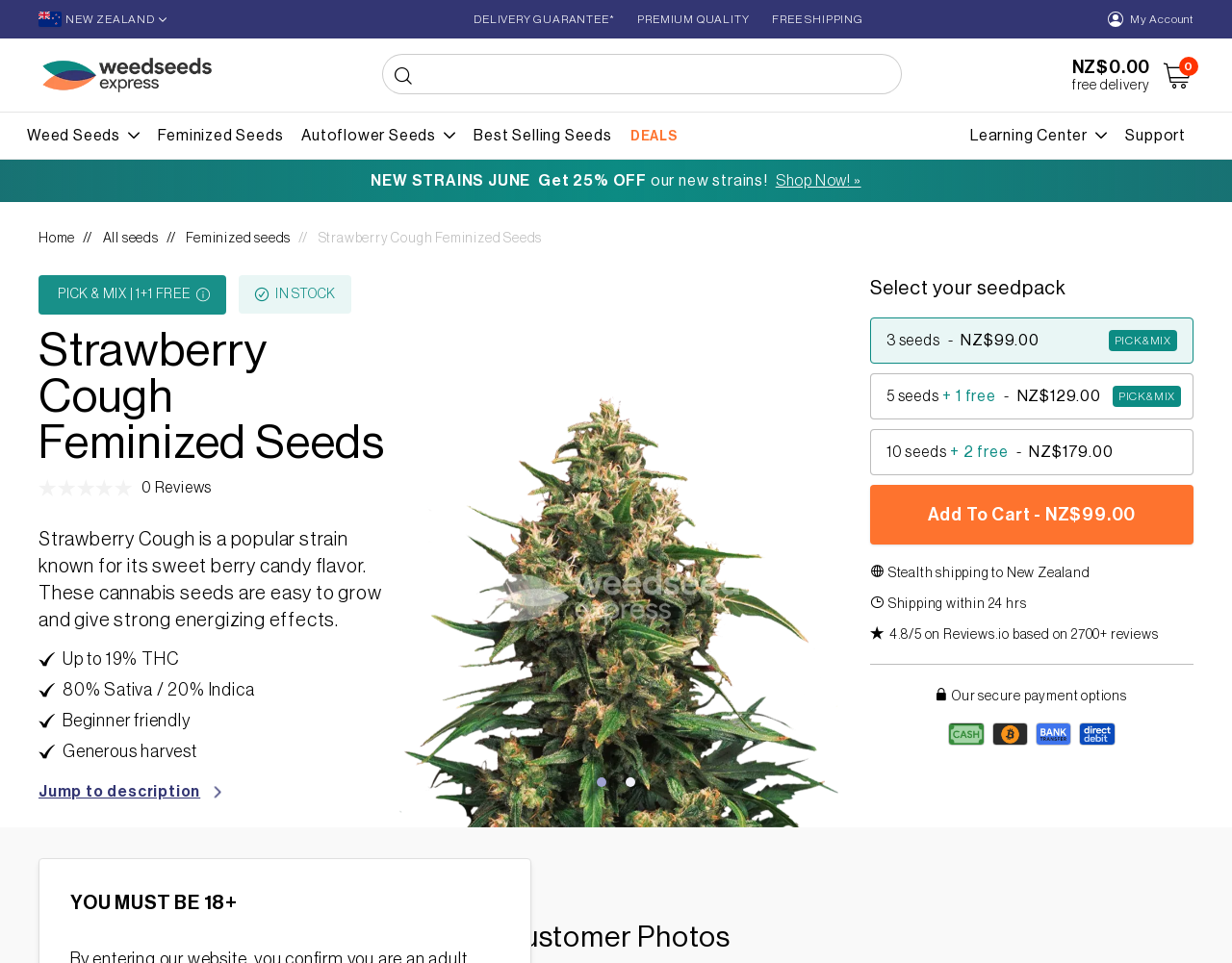Bounding box coordinates are specified in the format (top-left x, top-left y, bottom-right x, bottom-right y). All values are floating point numbers bounded between 0 and 1. Please provide the bounding box coordinate of the region this sentence describes: alt="WeedSeedsExpress"

[0.031, 0.06, 0.172, 0.096]